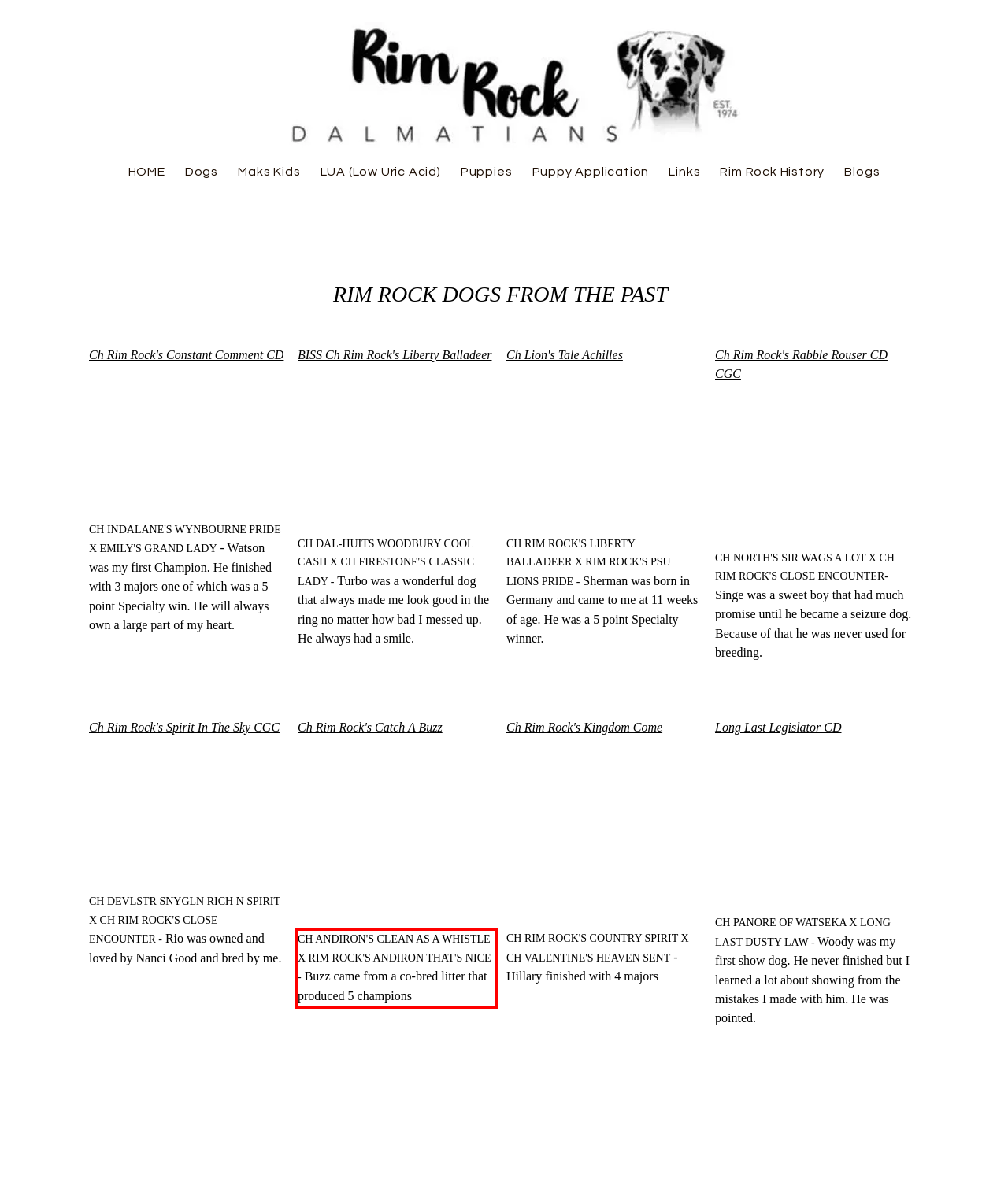Please take the screenshot of the webpage, find the red bounding box, and generate the text content that is within this red bounding box.

CH ANDIRON'S CLEAN AS A WHISTLE X RIM ROCK'S ANDIRON THAT'S NICE - Buzz came from a co-bred litter that produced 5 champions